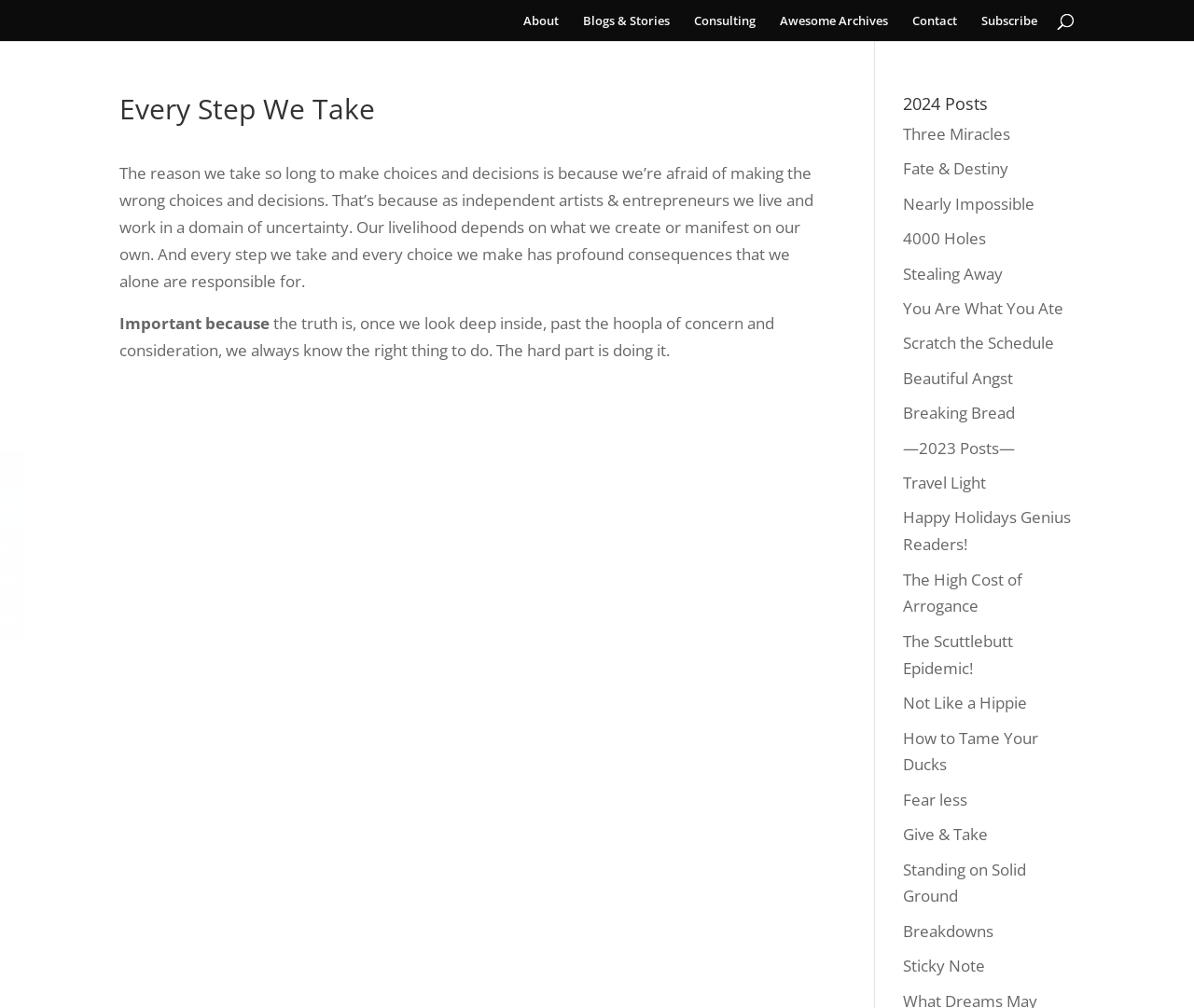Determine the bounding box coordinates for the area that needs to be clicked to fulfill this task: "Contact GHMI". The coordinates must be given as four float numbers between 0 and 1, i.e., [left, top, right, bottom].

None